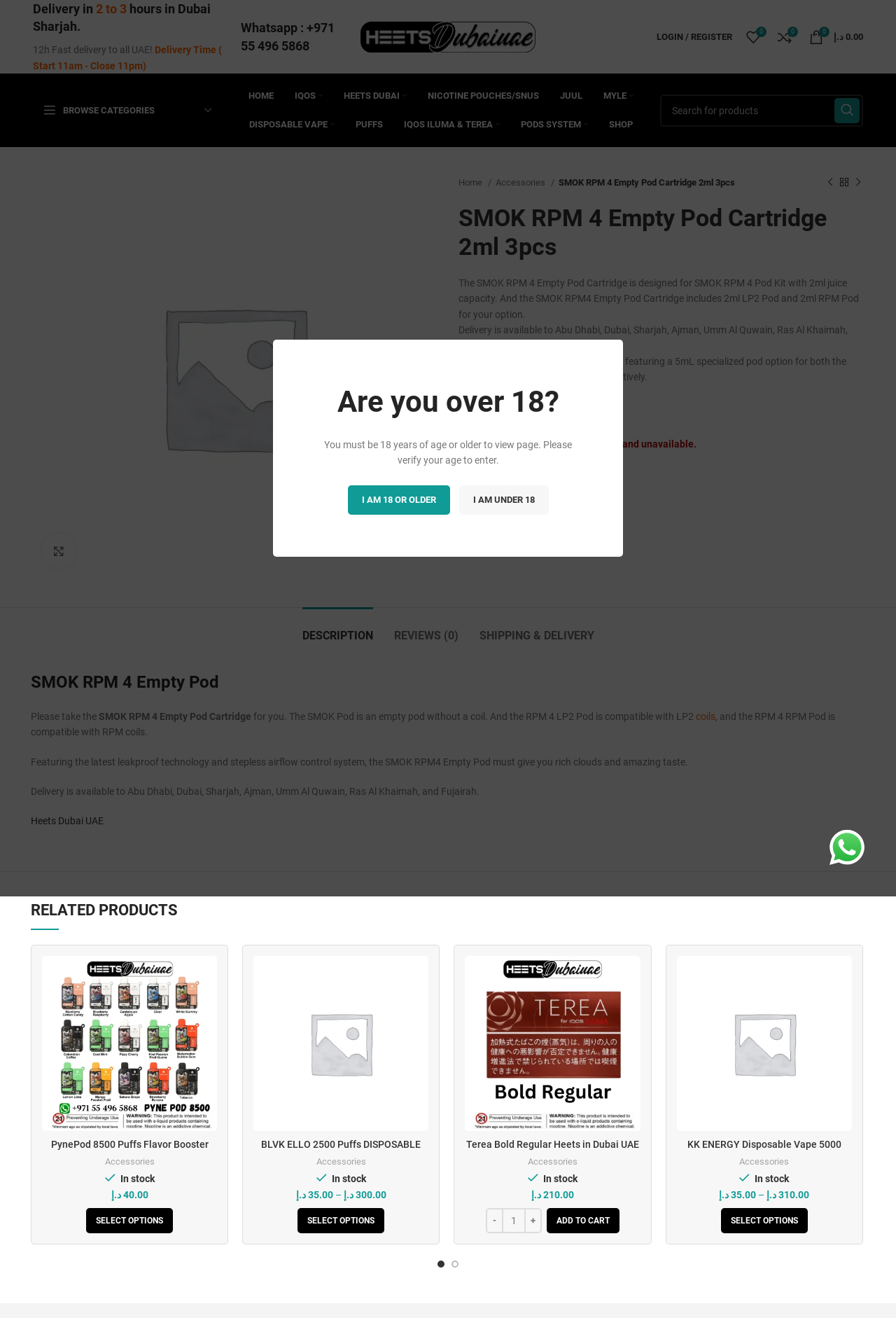What is the capacity of the SMOK RPM 4 Empty Pod Cartridge?
Based on the visual, give a brief answer using one word or a short phrase.

2ml